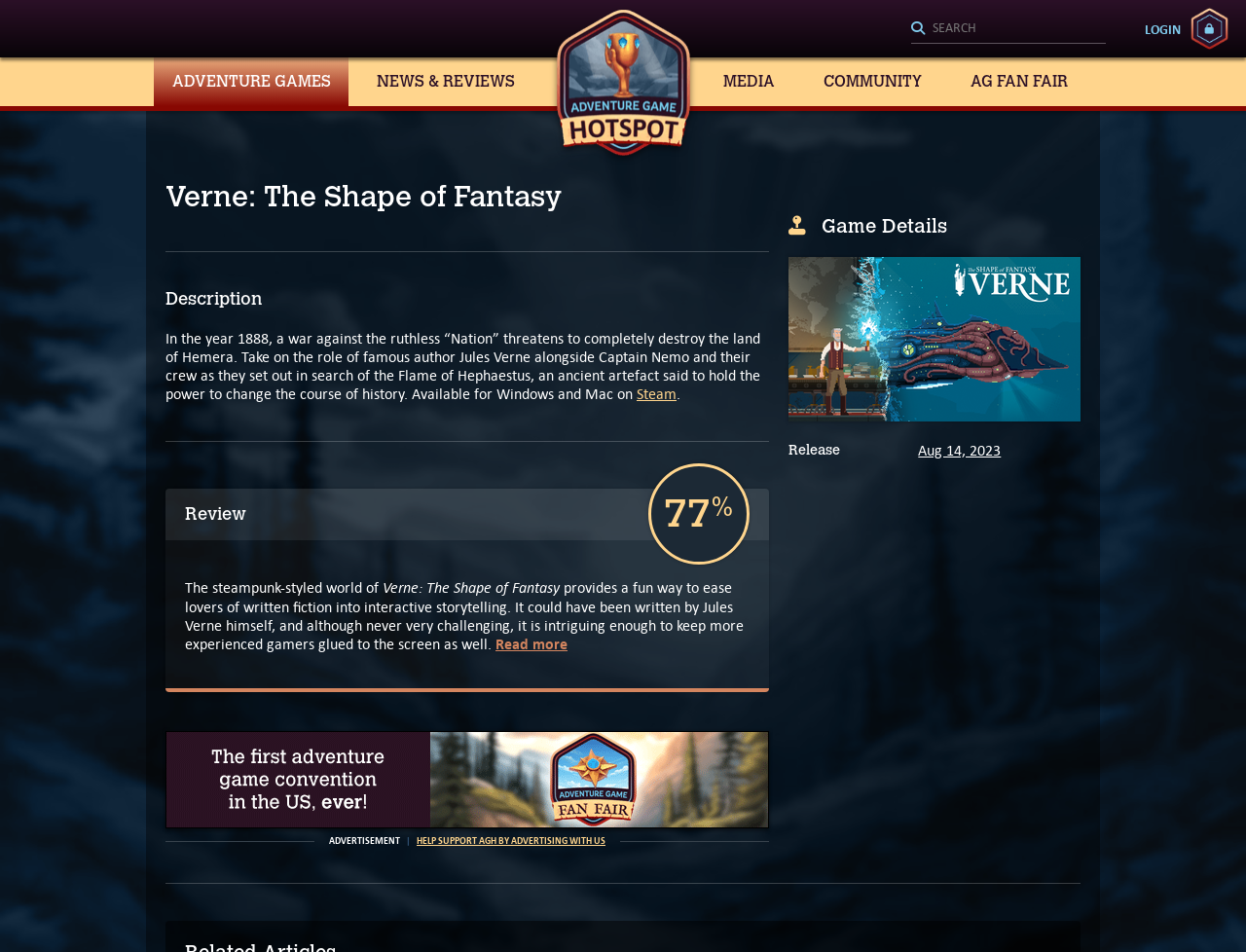What is the name of the adventure game?
Please use the image to deliver a detailed and complete answer.

The name of the adventure game can be found in the heading 'Verne: The Shape of Fantasy' and also in the link 'Verne: The Shape of Fantasy cover image'.